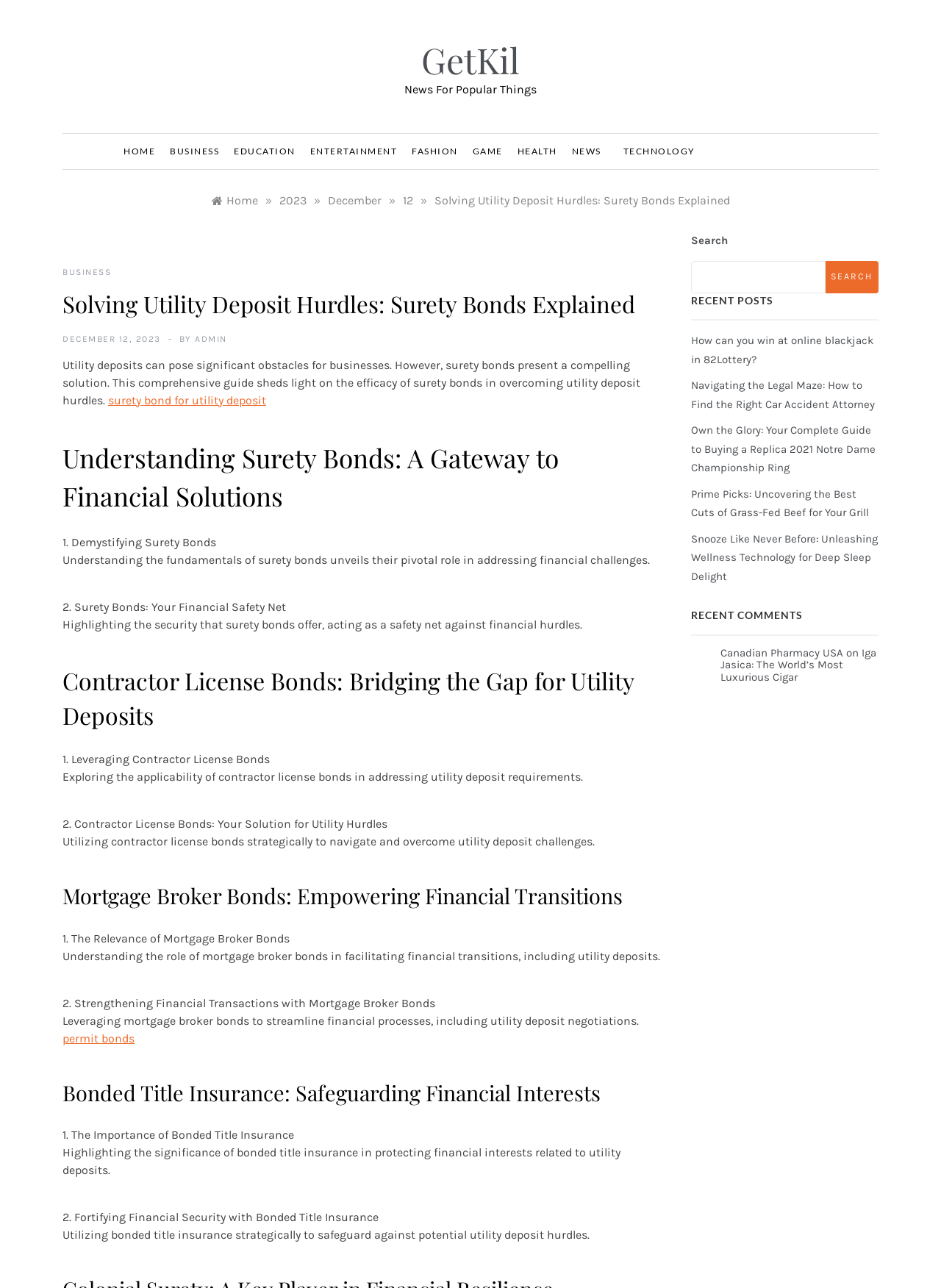What is the main topic of this webpage?
Please provide a single word or phrase answer based on the image.

Utility deposits and surety bonds